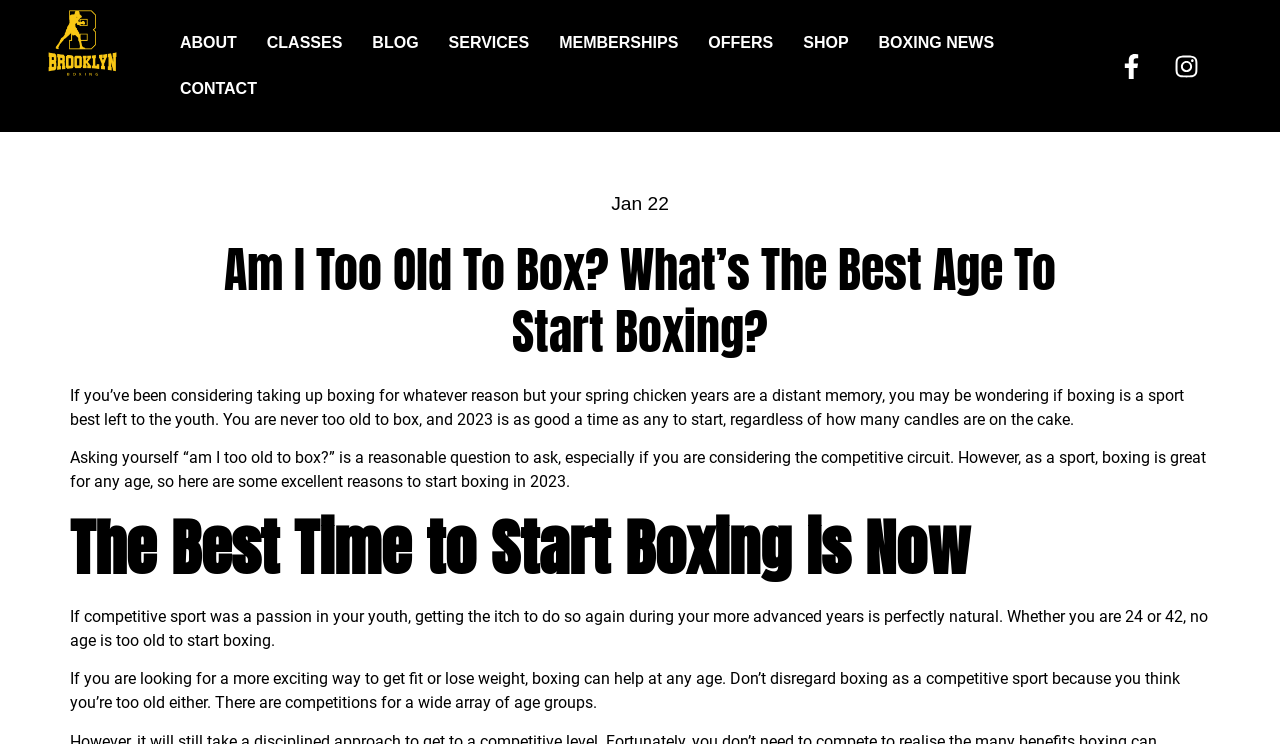What is the age mentioned in the text? Examine the screenshot and reply using just one word or a brief phrase.

24, 42